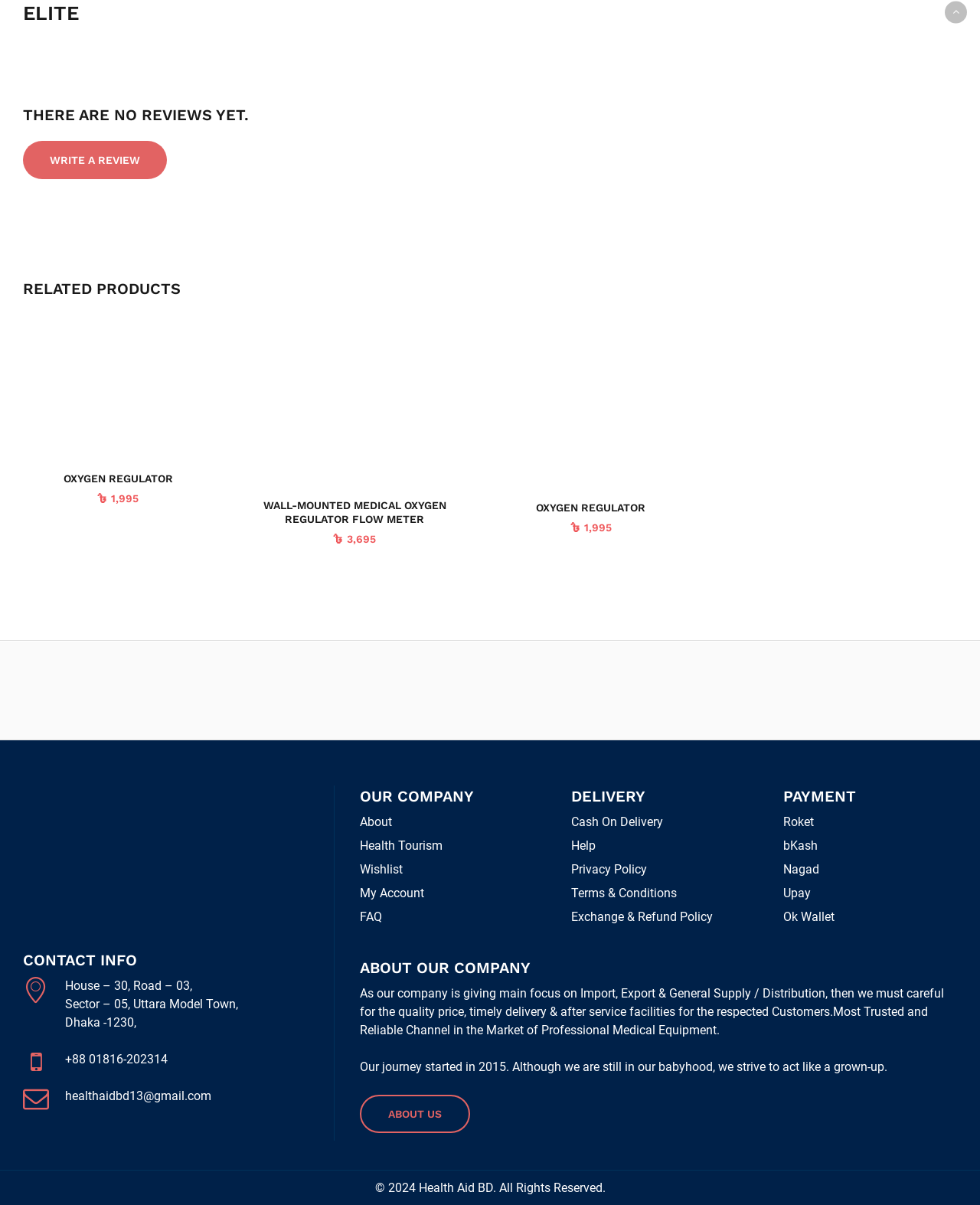What is the price of Oxygen Regulator? Based on the screenshot, please respond with a single word or phrase.

৳ 1,995